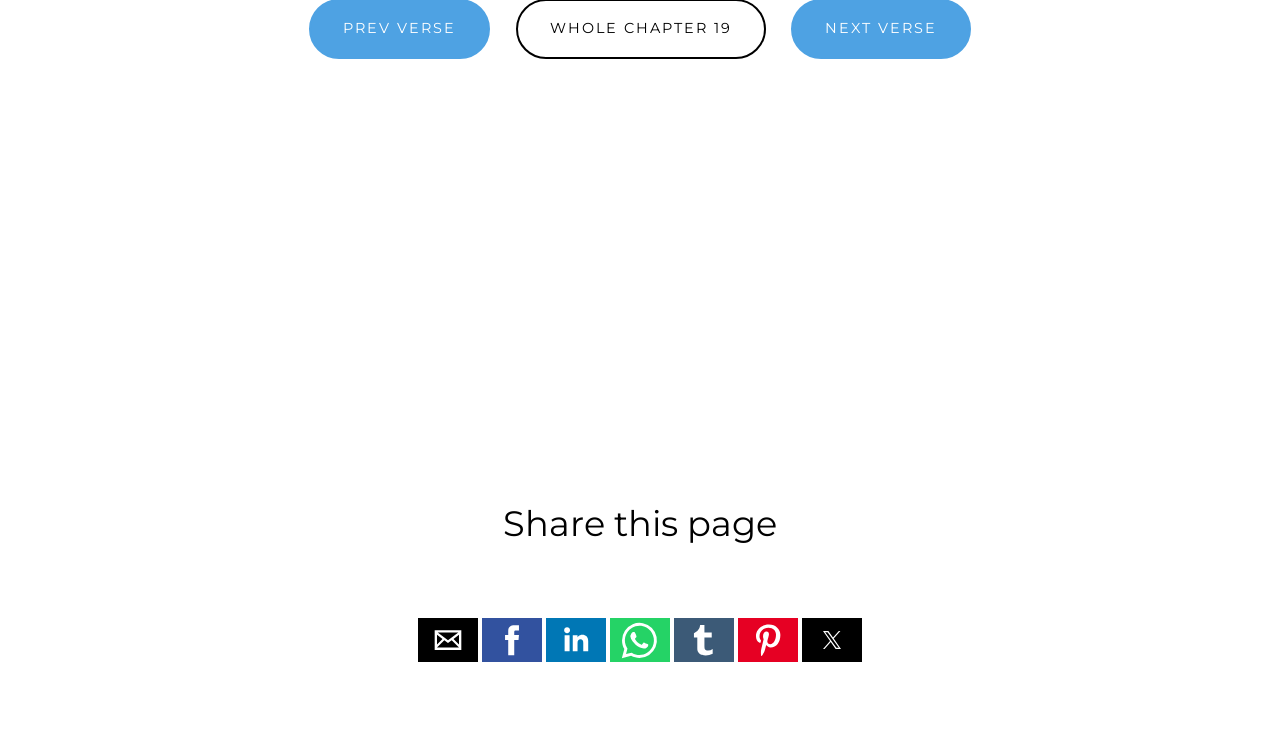Can you pinpoint the bounding box coordinates for the clickable element required for this instruction: "Contact us"? The coordinates should be four float numbers between 0 and 1, i.e., [left, top, right, bottom].

None